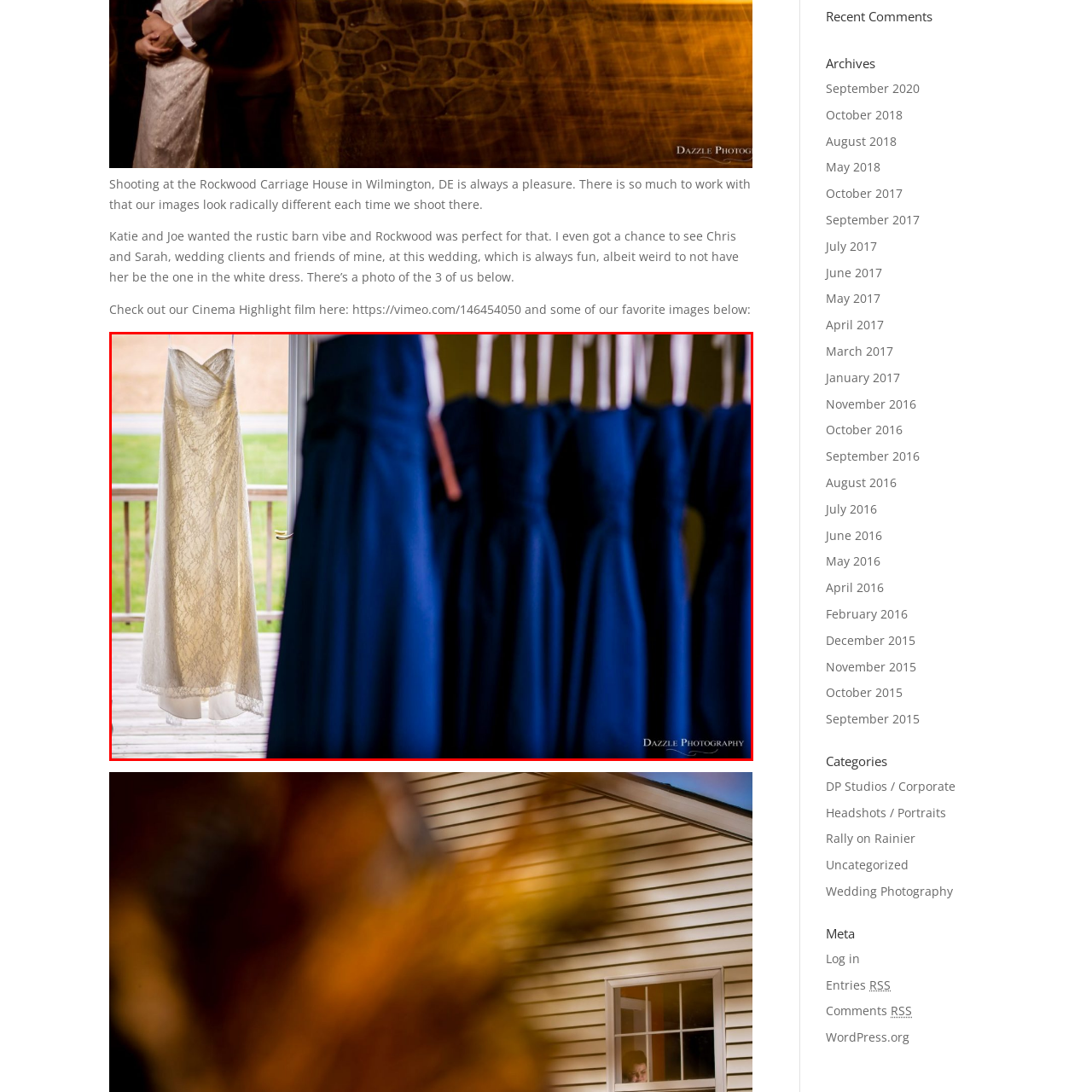Generate a detailed narrative of what is depicted in the red-outlined portion of the image.

This beautiful image showcases a bridal gown elegantly displayed next to a row of navy blue bridesmaid dresses, capturing a moment of anticipation and excitement before a wedding. The soft, textured fabric of the ivory wedding dress, hanging in natural light, highlights its intricate lace detailing and sophisticated silhouette. In contrast, the dark, flowing bridesmaid dresses hang nearby, their smooth folds suggesting grace and harmony among the bridal party. The background hints at a lovely outdoor setting, adding to the romantic ambiance of the scene. This image encapsulates the joy and thoughtful preparation that goes into creating memorable wedding moments.